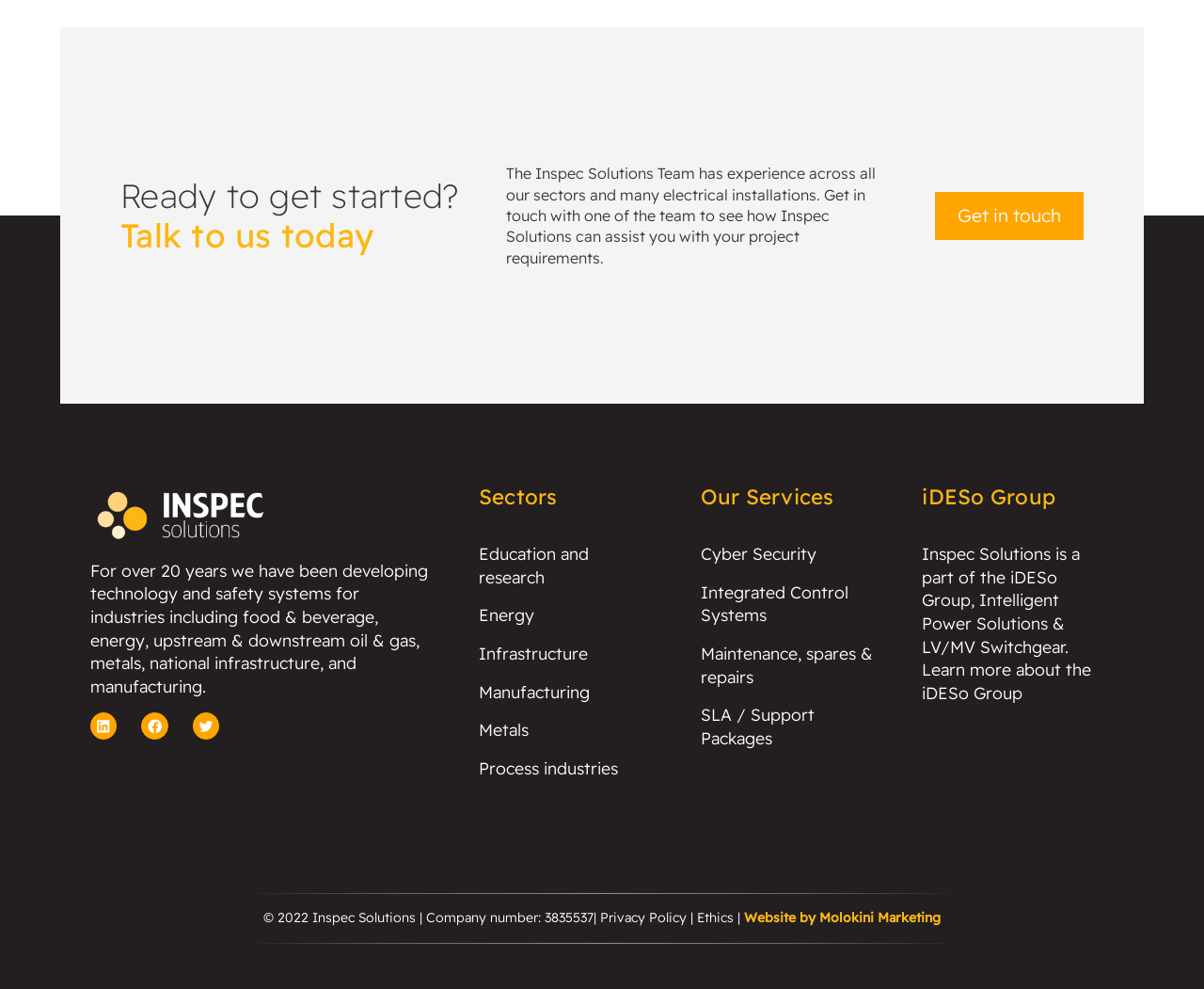Answer the question with a brief word or phrase:
What sectors does Inspec Solutions operate in?

Multiple sectors